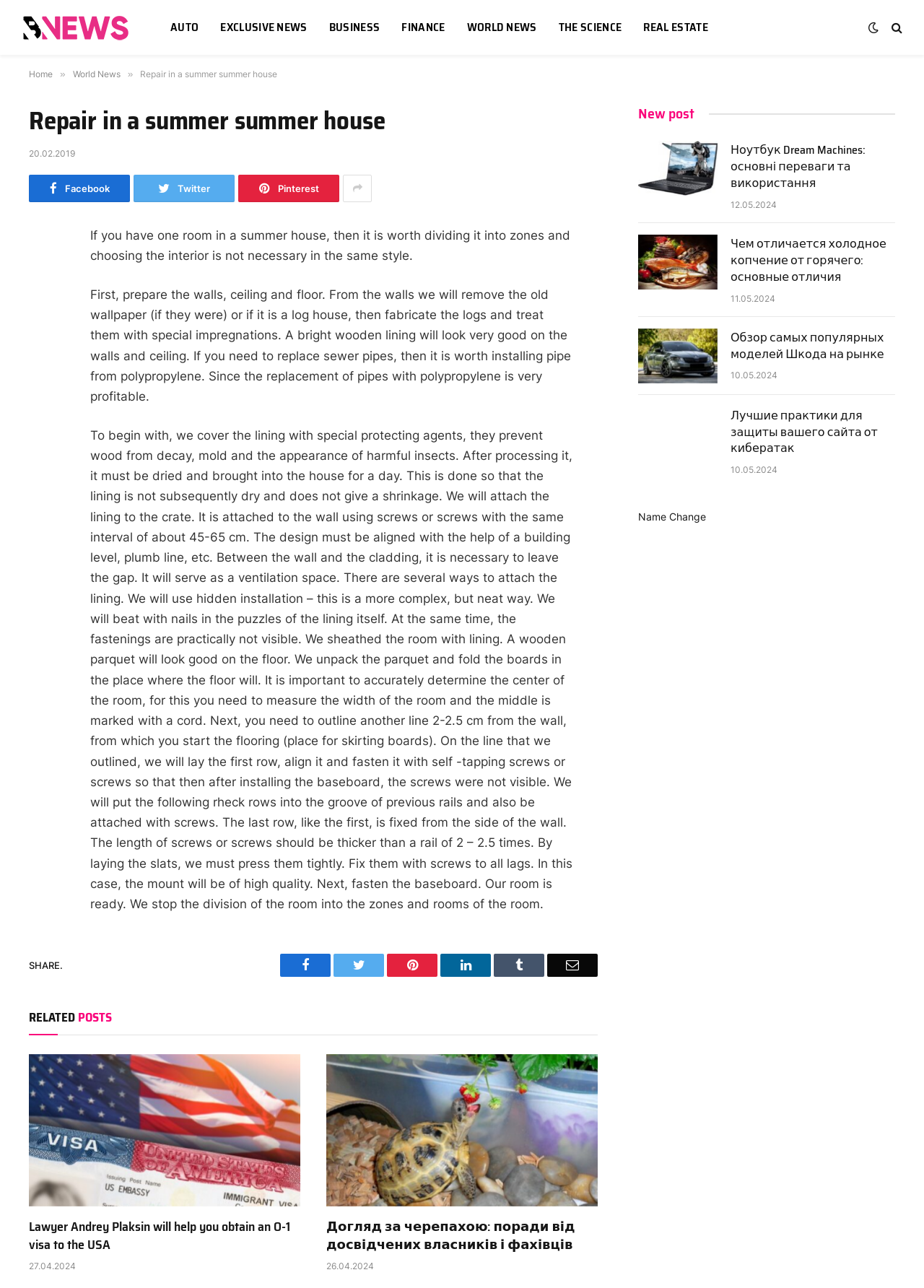Determine the bounding box coordinates of the clickable element necessary to fulfill the instruction: "Click on the 'REAL ESTATE' link". Provide the coordinates as four float numbers within the 0 to 1 range, i.e., [left, top, right, bottom].

[0.685, 0.0, 0.778, 0.043]